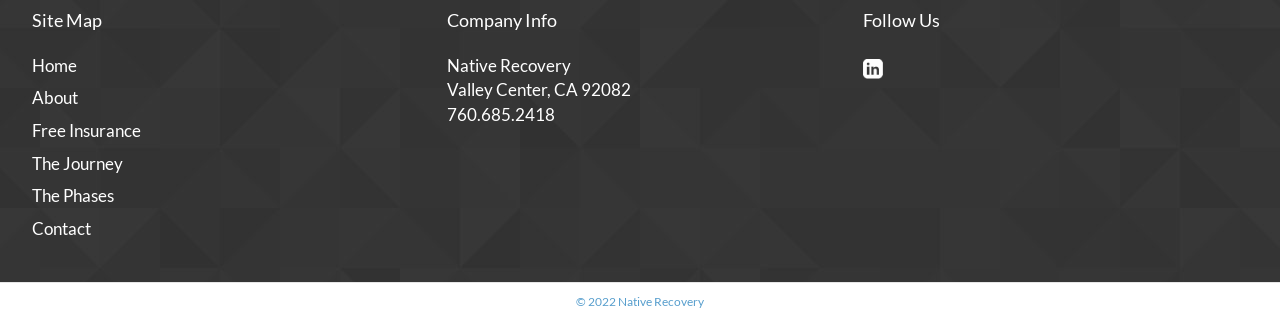What year is the copyright for?
Please answer the question with a single word or phrase, referencing the image.

2022